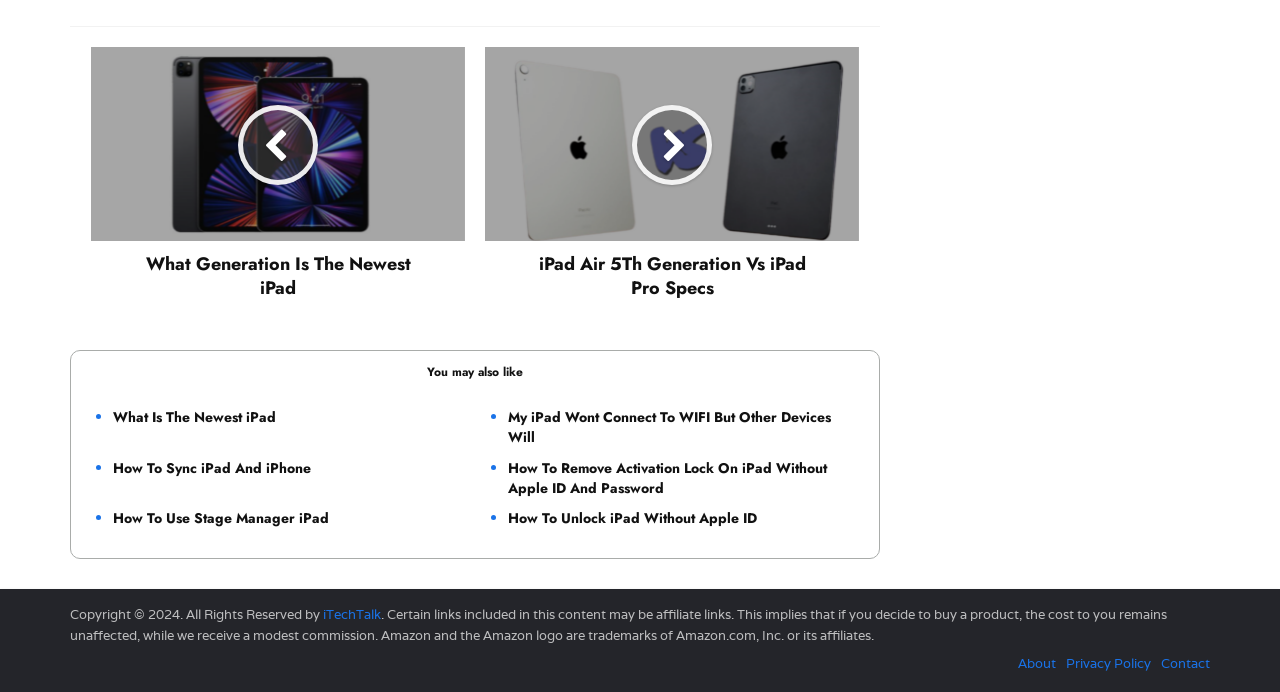Please reply to the following question with a single word or a short phrase:
What is the topic of the first article?

Newest iPad